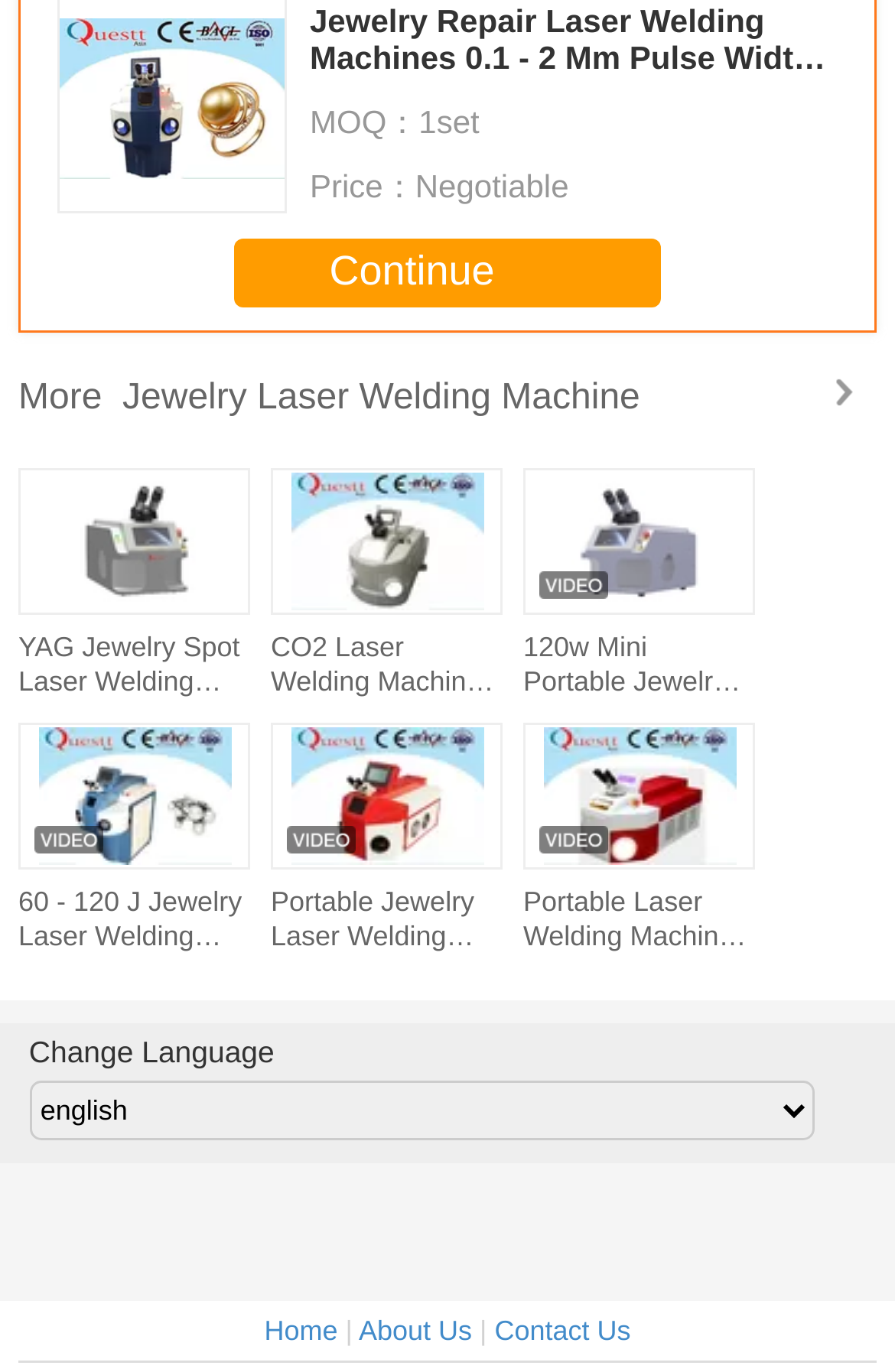How many language options are available?
Refer to the image and provide a concise answer in one word or phrase.

Not specified